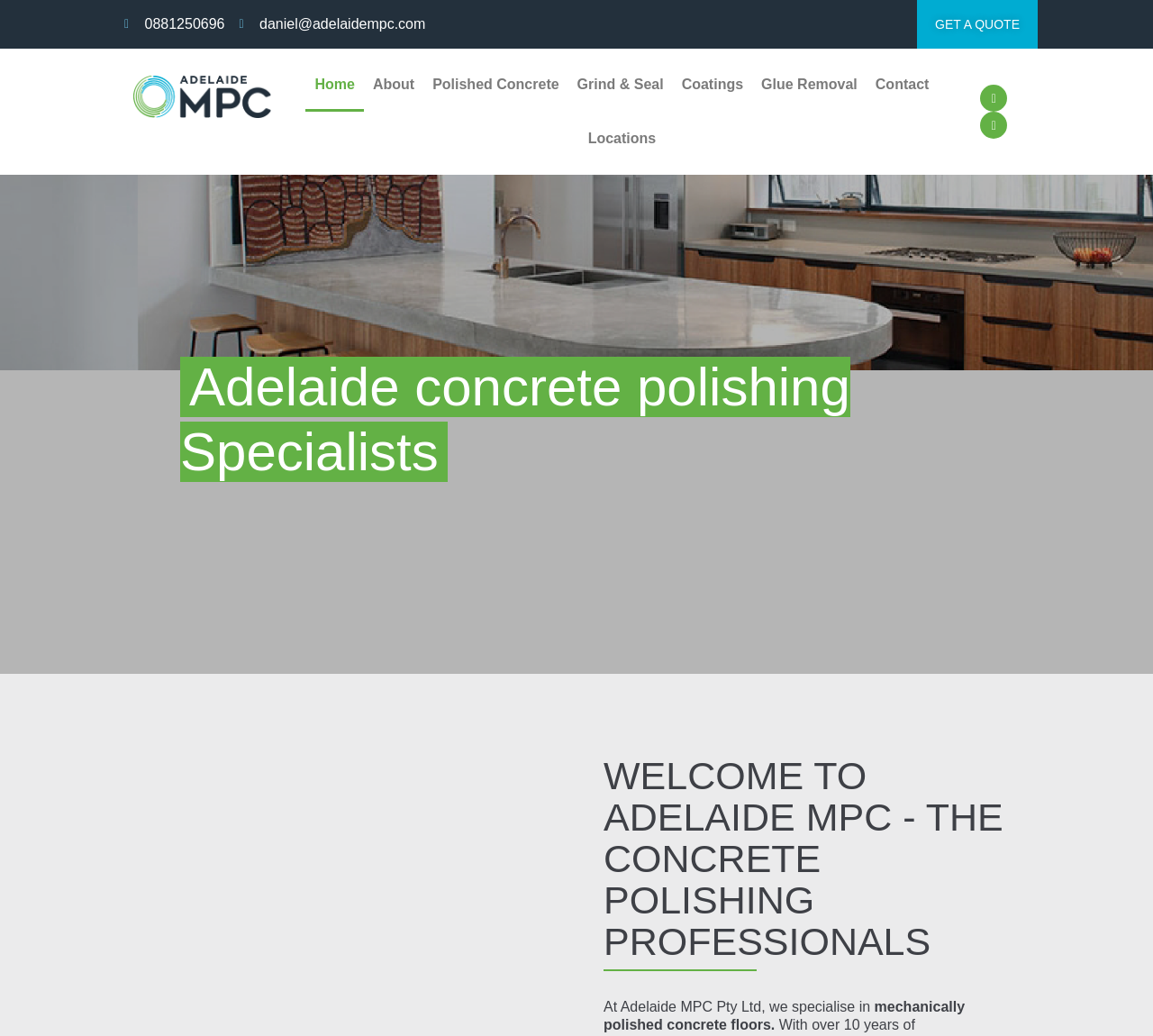Determine the bounding box coordinates of the clickable element necessary to fulfill the instruction: "go to the home page". Provide the coordinates as four float numbers within the 0 to 1 range, i.e., [left, top, right, bottom].

[0.265, 0.056, 0.316, 0.108]